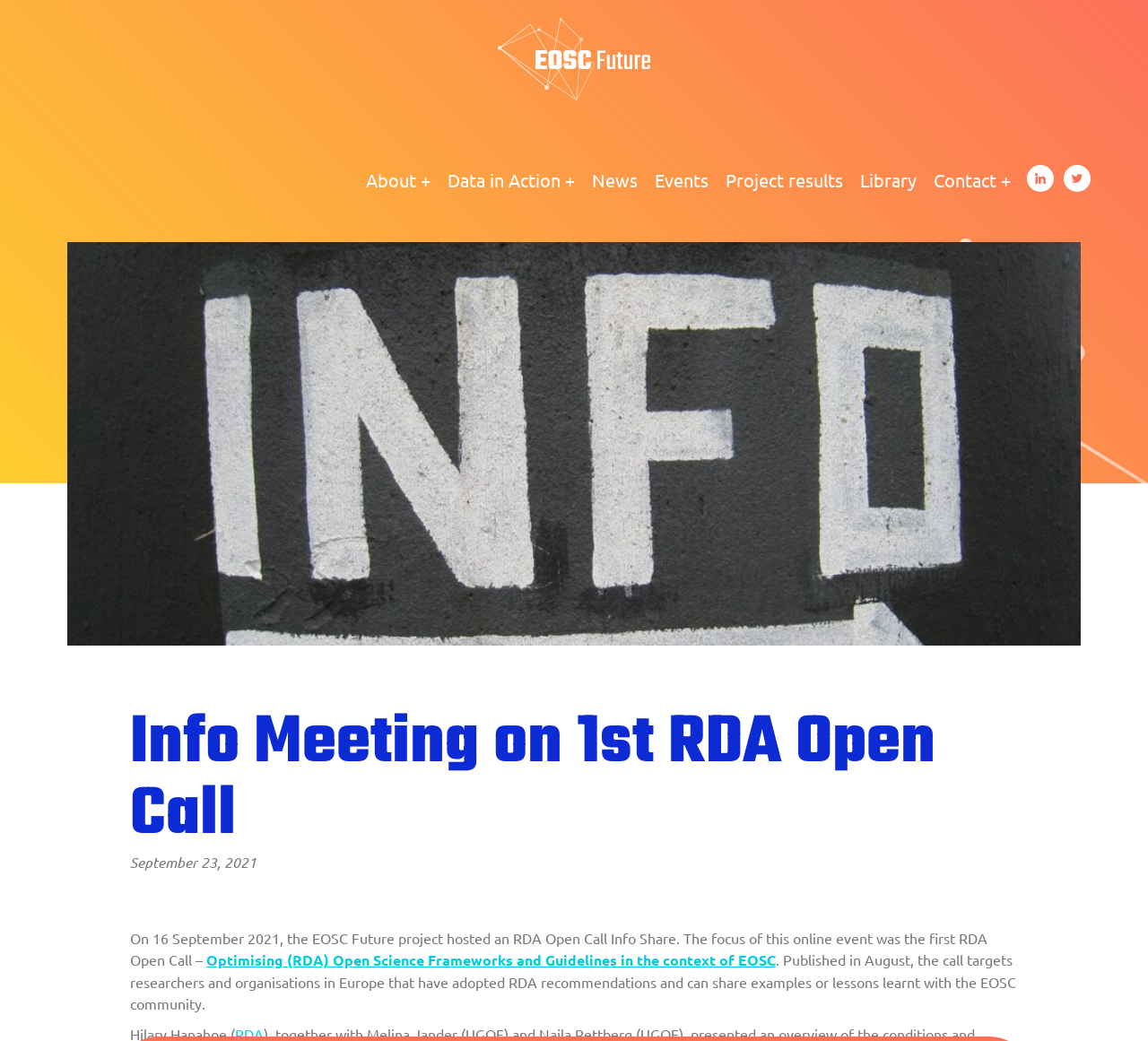Please identify the bounding box coordinates of the area that needs to be clicked to fulfill the following instruction: "Read about the info meeting on 1st RDA Open Call."

[0.179, 0.913, 0.675, 0.931]